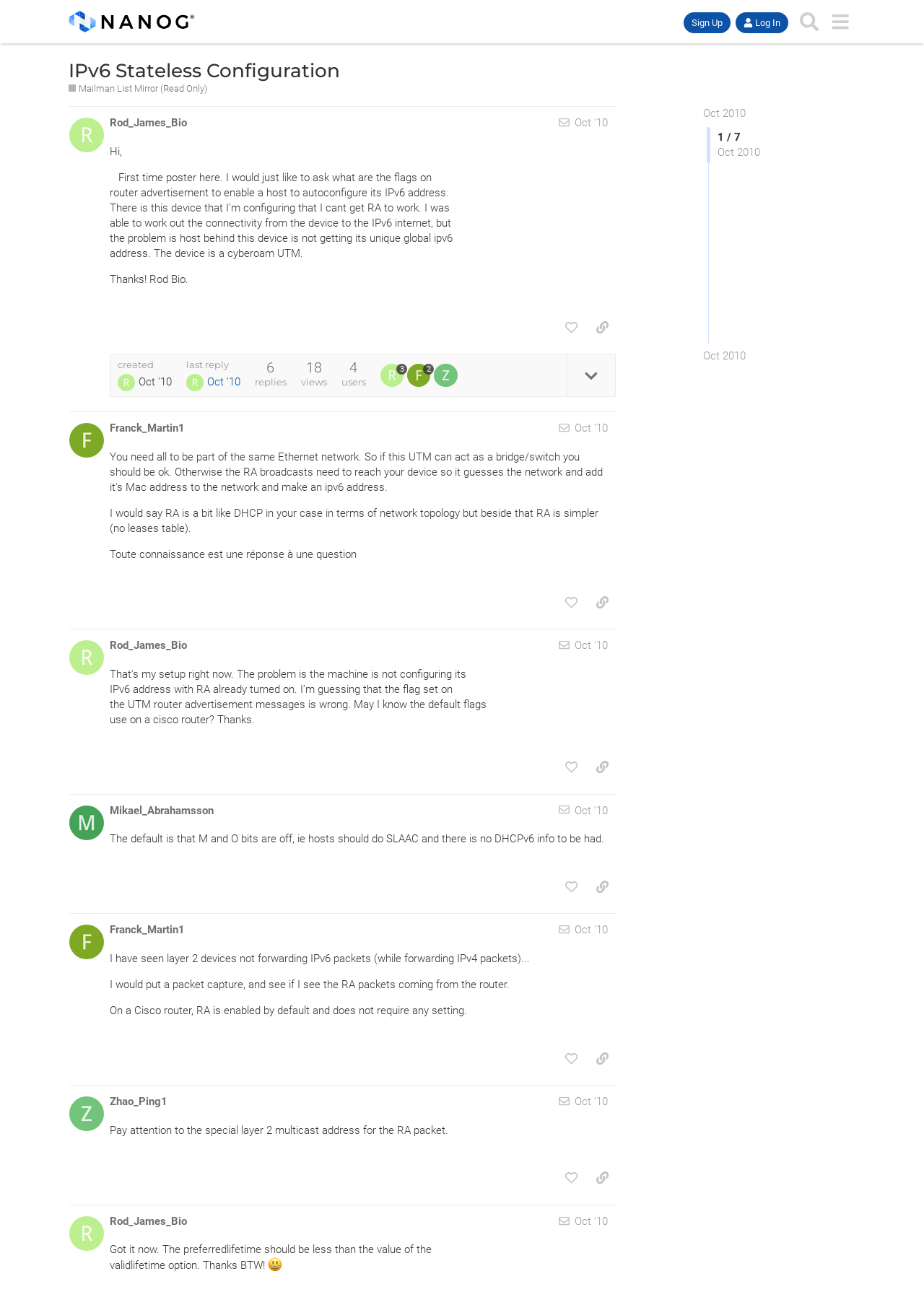From the element description: "Franck_Martin1", extract the bounding box coordinates of the UI element. The coordinates should be expressed as four float numbers between 0 and 1, in the order [left, top, right, bottom].

[0.119, 0.707, 0.2, 0.719]